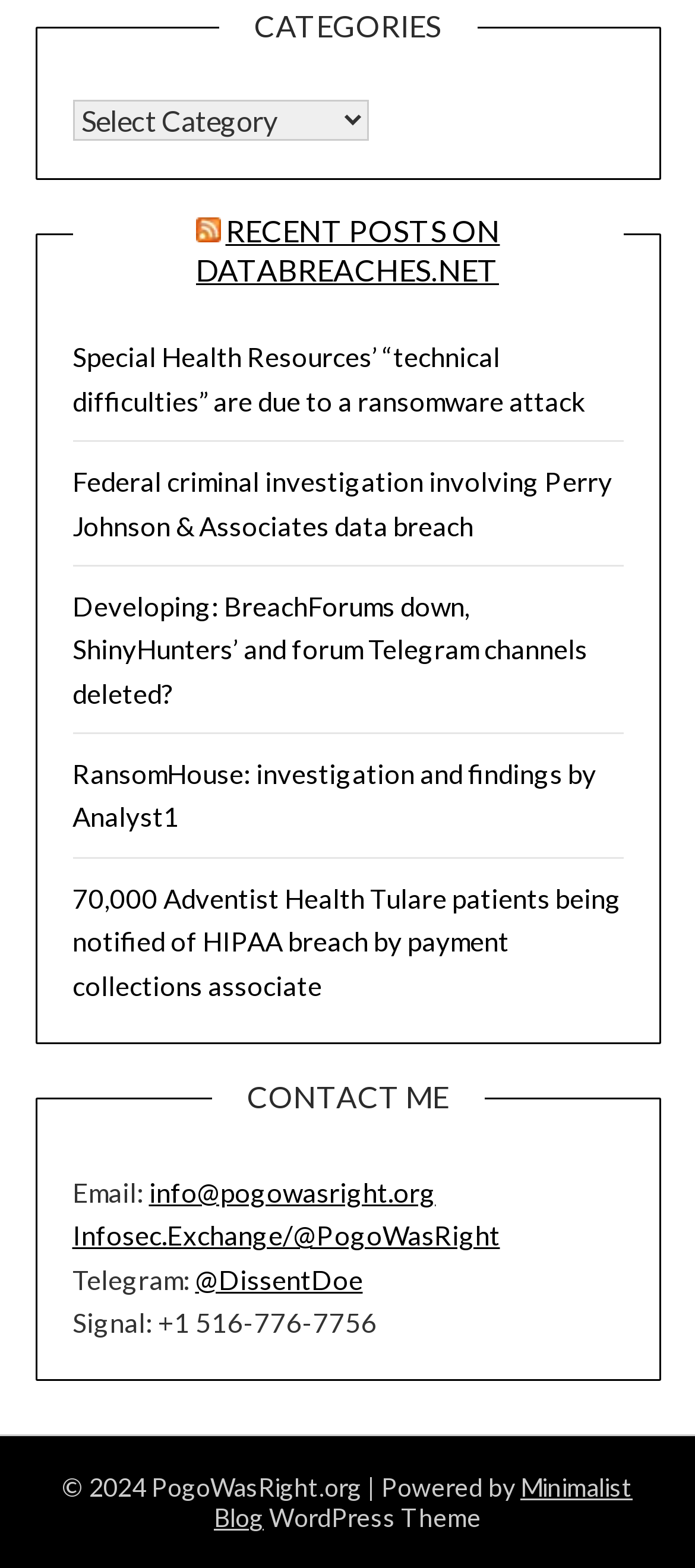Extract the bounding box coordinates for the UI element described by the text: "parent_node: RECENT POSTS ON DATABREACHES.NET". The coordinates should be in the form of [left, top, right, bottom] with values between 0 and 1.

[0.281, 0.135, 0.317, 0.159]